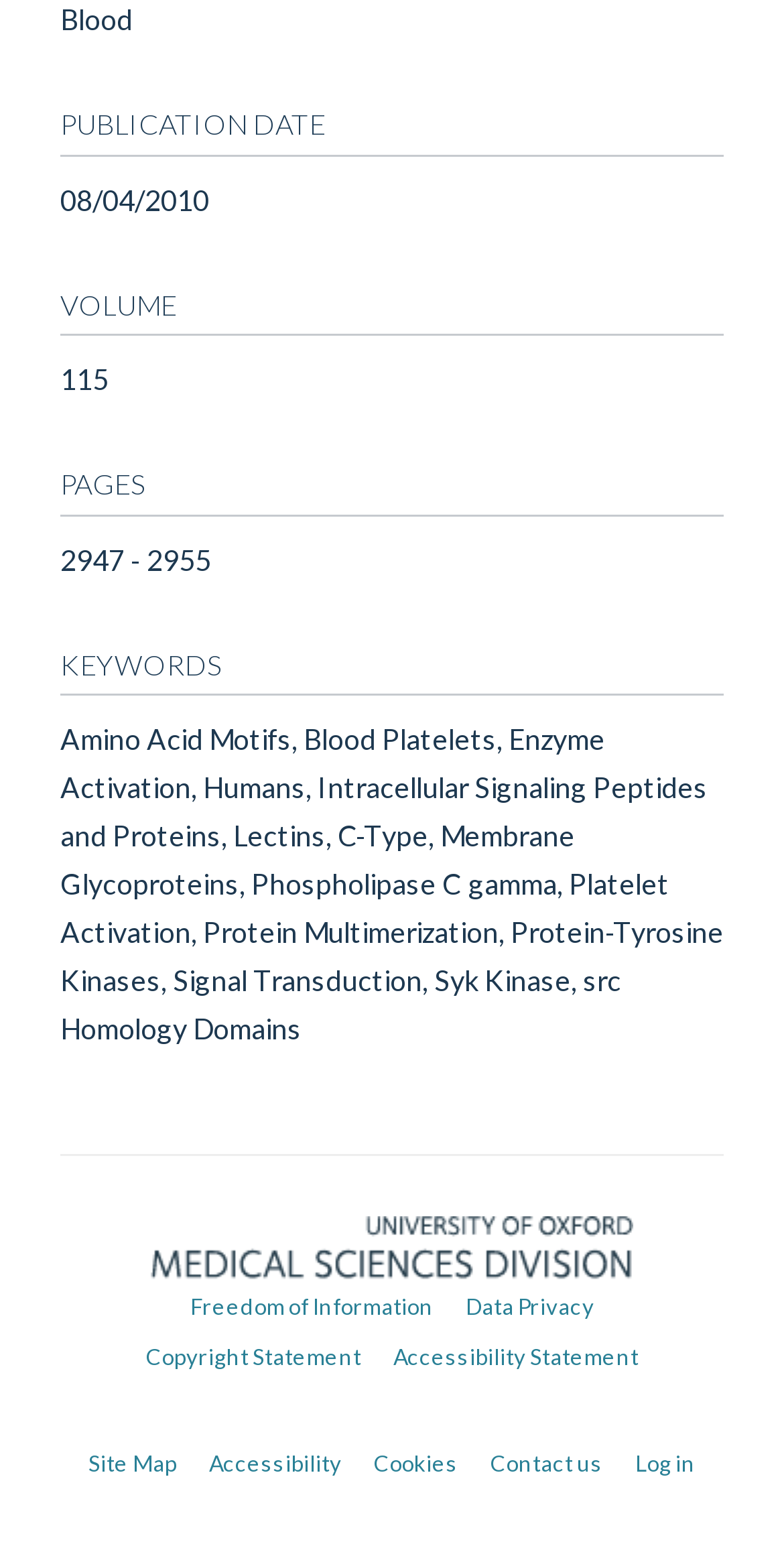Could you indicate the bounding box coordinates of the region to click in order to complete this instruction: "Visit University of Oxford website".

[0.077, 0.775, 0.923, 0.83]